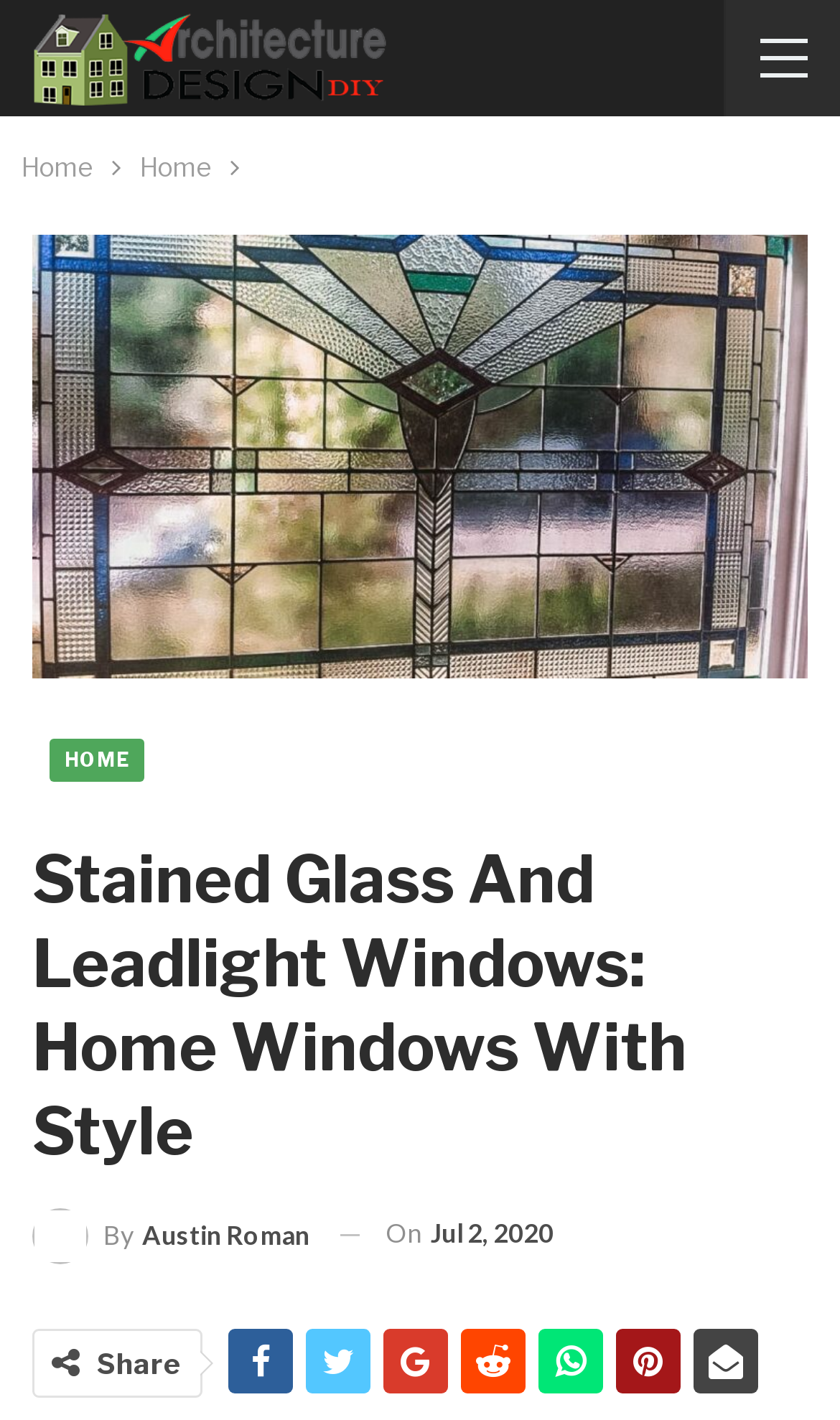Please locate the UI element described by "By Austin Roman" and provide its bounding box coordinates.

[0.038, 0.849, 0.369, 0.89]